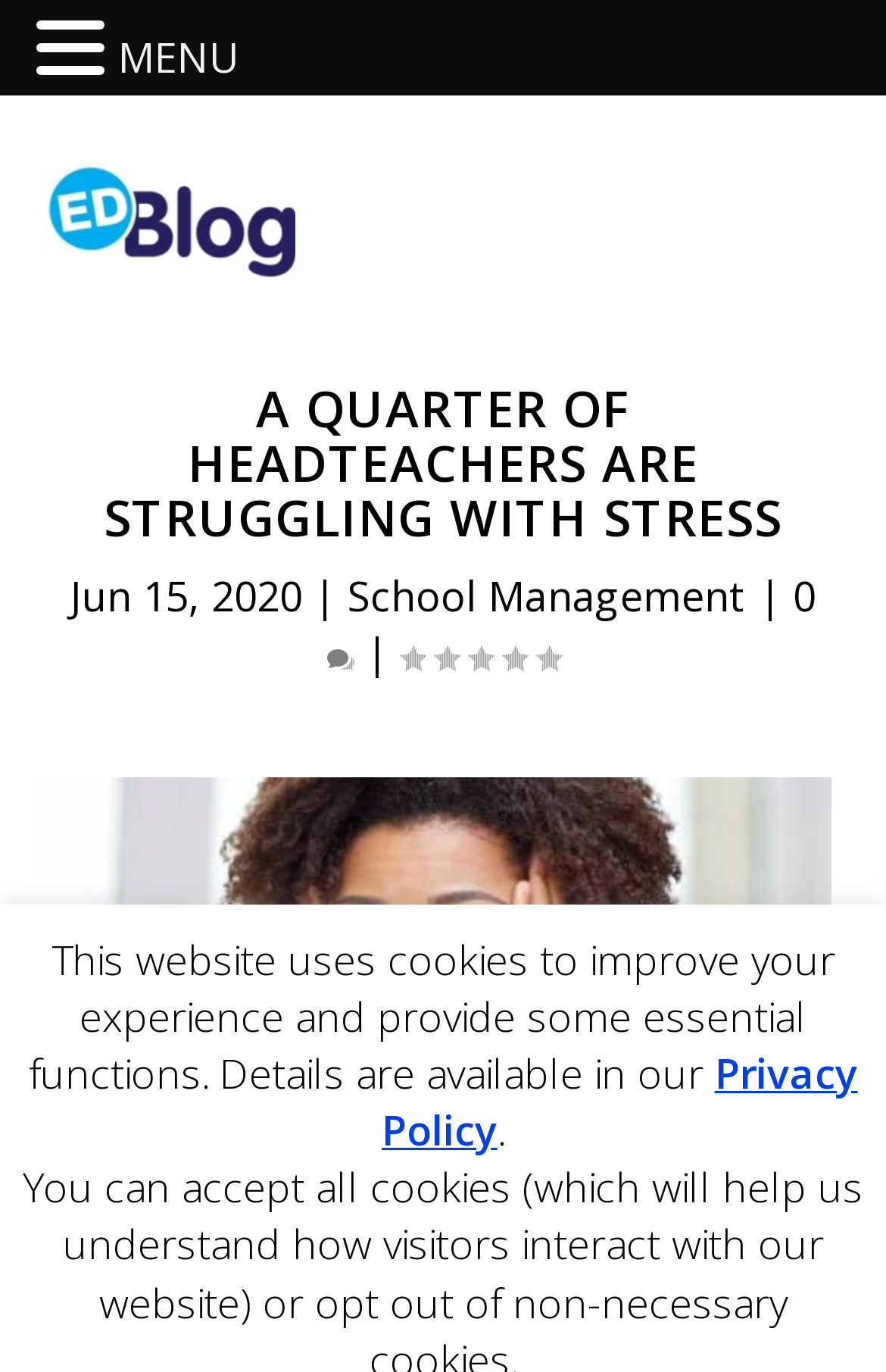Please look at the image and answer the question with a detailed explanation: What is the category of the blog post?

I found the category of the blog post by looking at the link element that says 'School Management' which is located next to the date of the blog post.